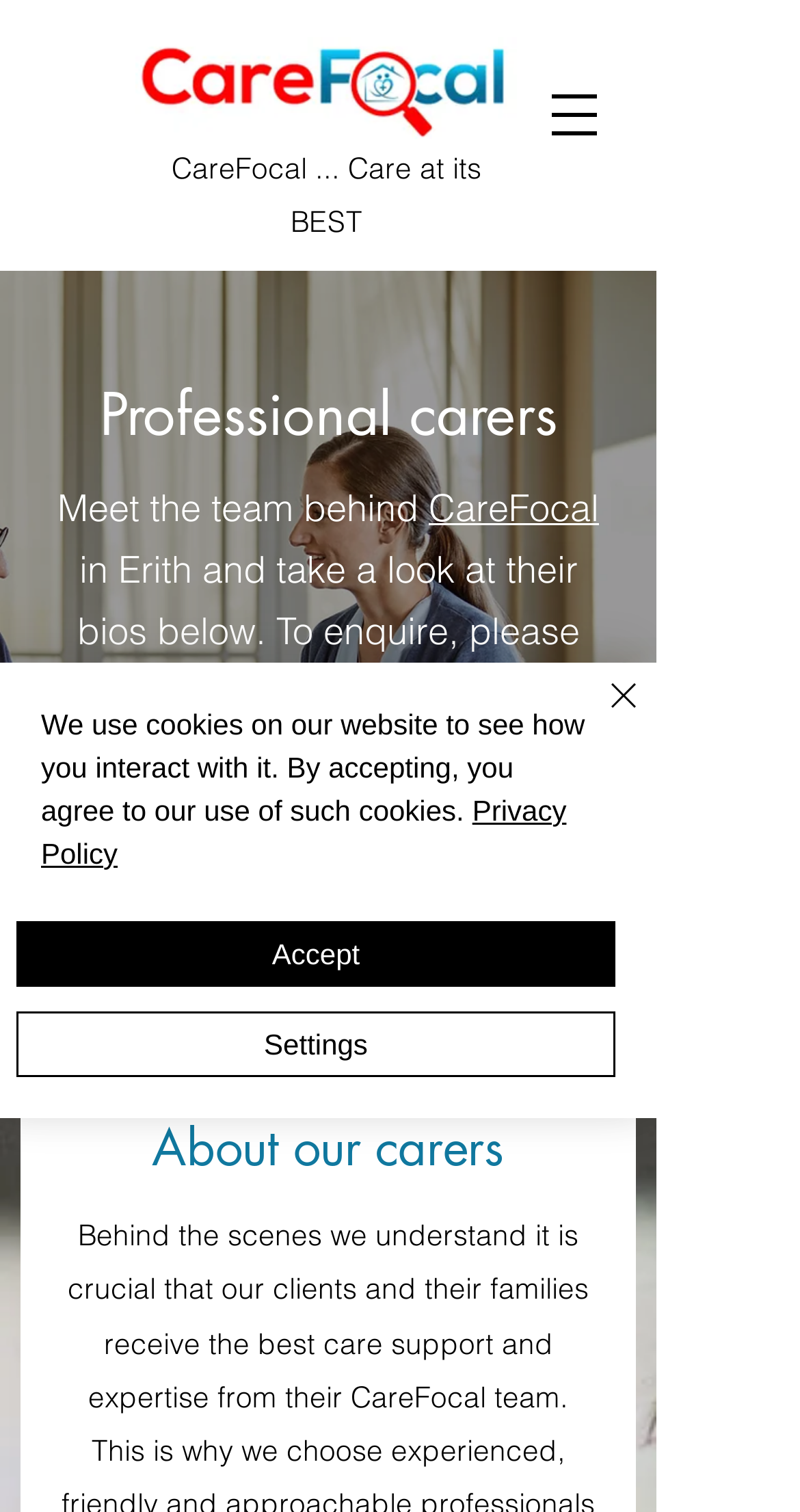Please identify the bounding box coordinates of the area that needs to be clicked to follow this instruction: "Call us".

[0.0, 0.676, 0.41, 0.739]